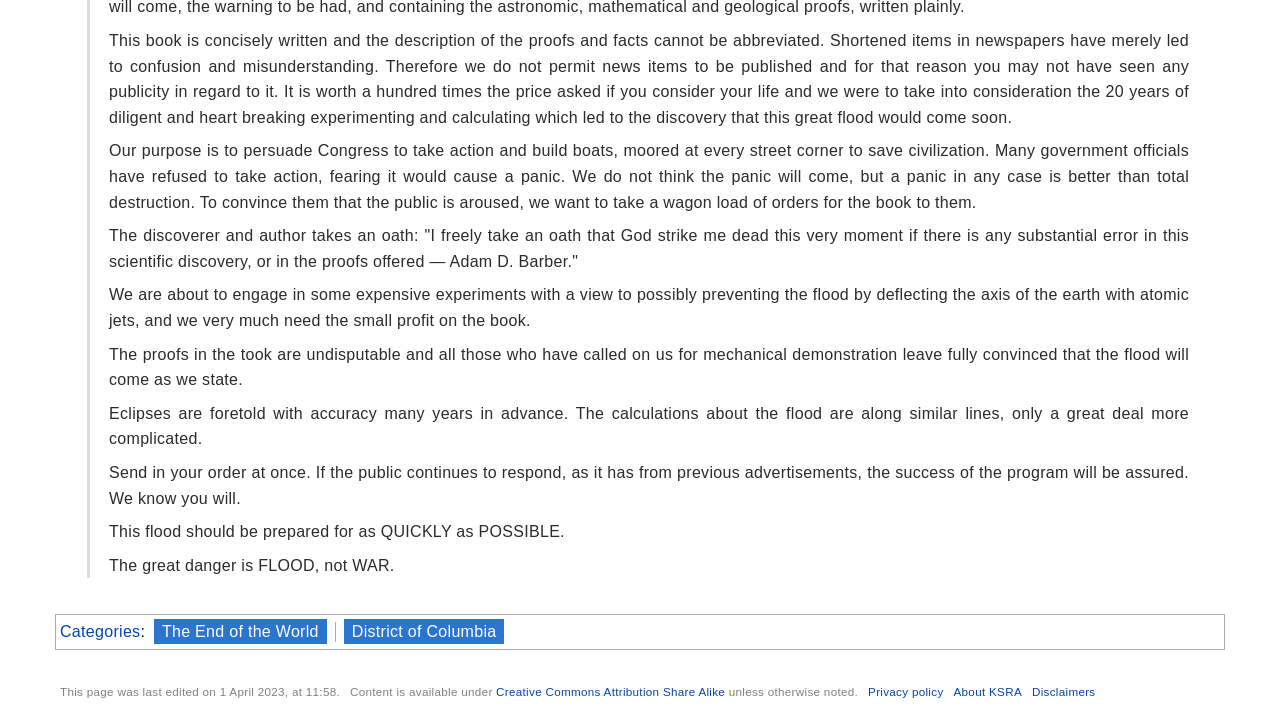Determine the bounding box of the UI element mentioned here: "Categories". The coordinates must be in the format [left, top, right, bottom] with values ranging from 0 to 1.

[0.047, 0.865, 0.11, 0.888]